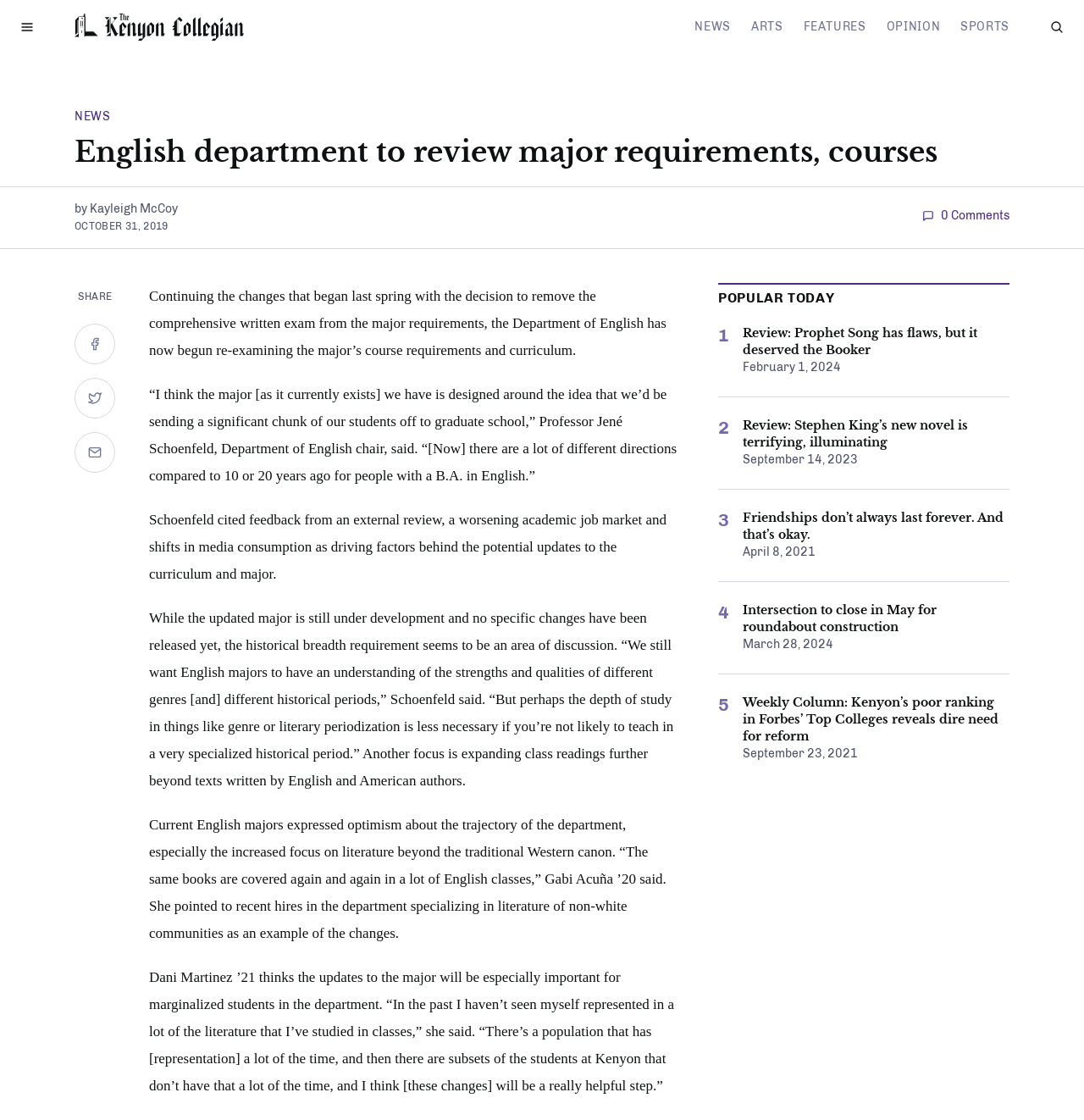Can you find the bounding box coordinates of the area I should click to execute the following instruction: "Share on Facebook"?

[0.069, 0.289, 0.106, 0.325]